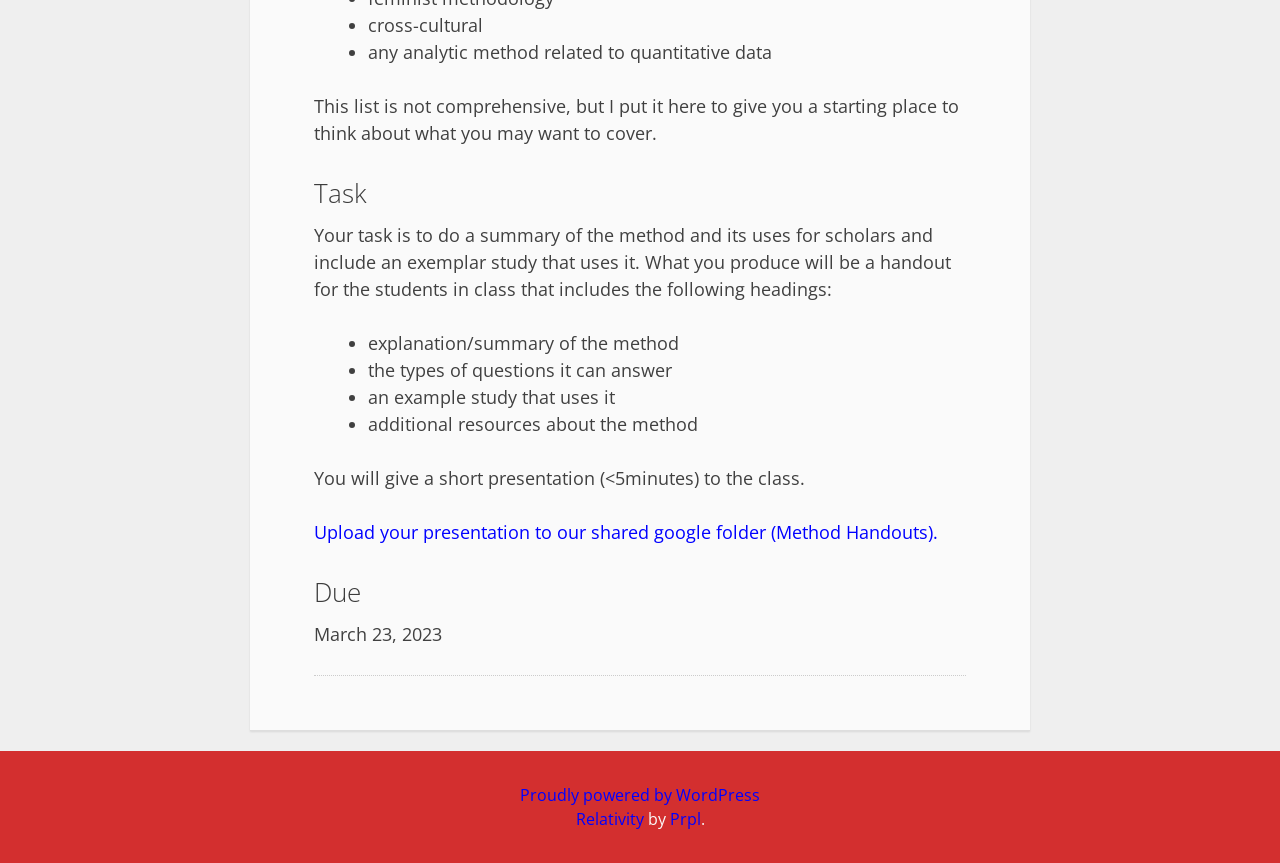Provide the bounding box coordinates for the specified HTML element described in this description: "Relativity". The coordinates should be four float numbers ranging from 0 to 1, in the format [left, top, right, bottom].

[0.45, 0.936, 0.503, 0.962]